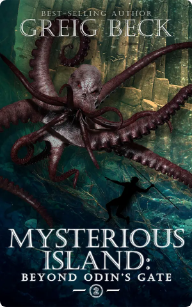What is the author's profession?
Look at the image and respond with a single word or a short phrase.

Best-selling author